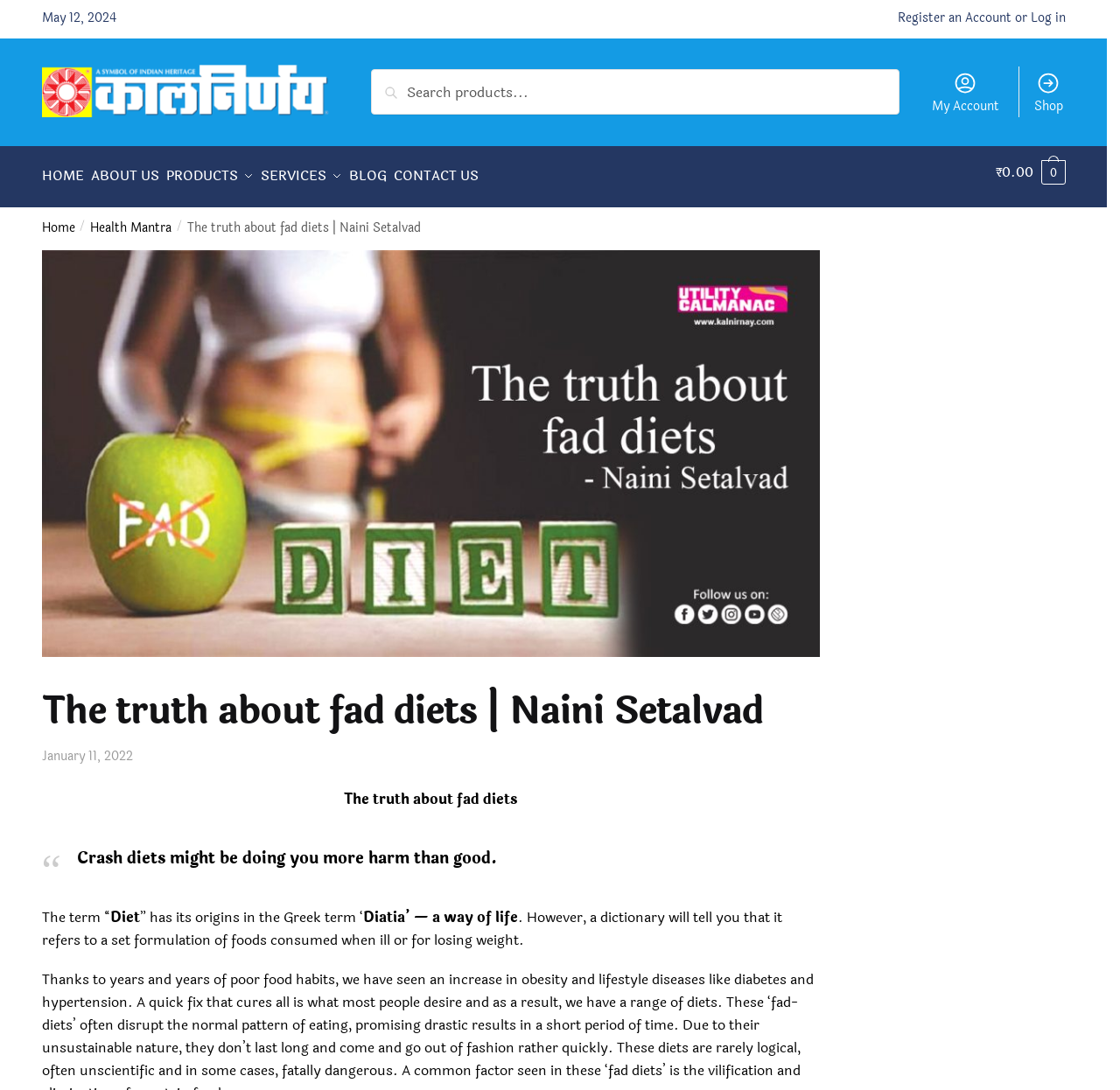What is the date of the blog post?
Using the visual information, respond with a single word or phrase.

January 11, 2022